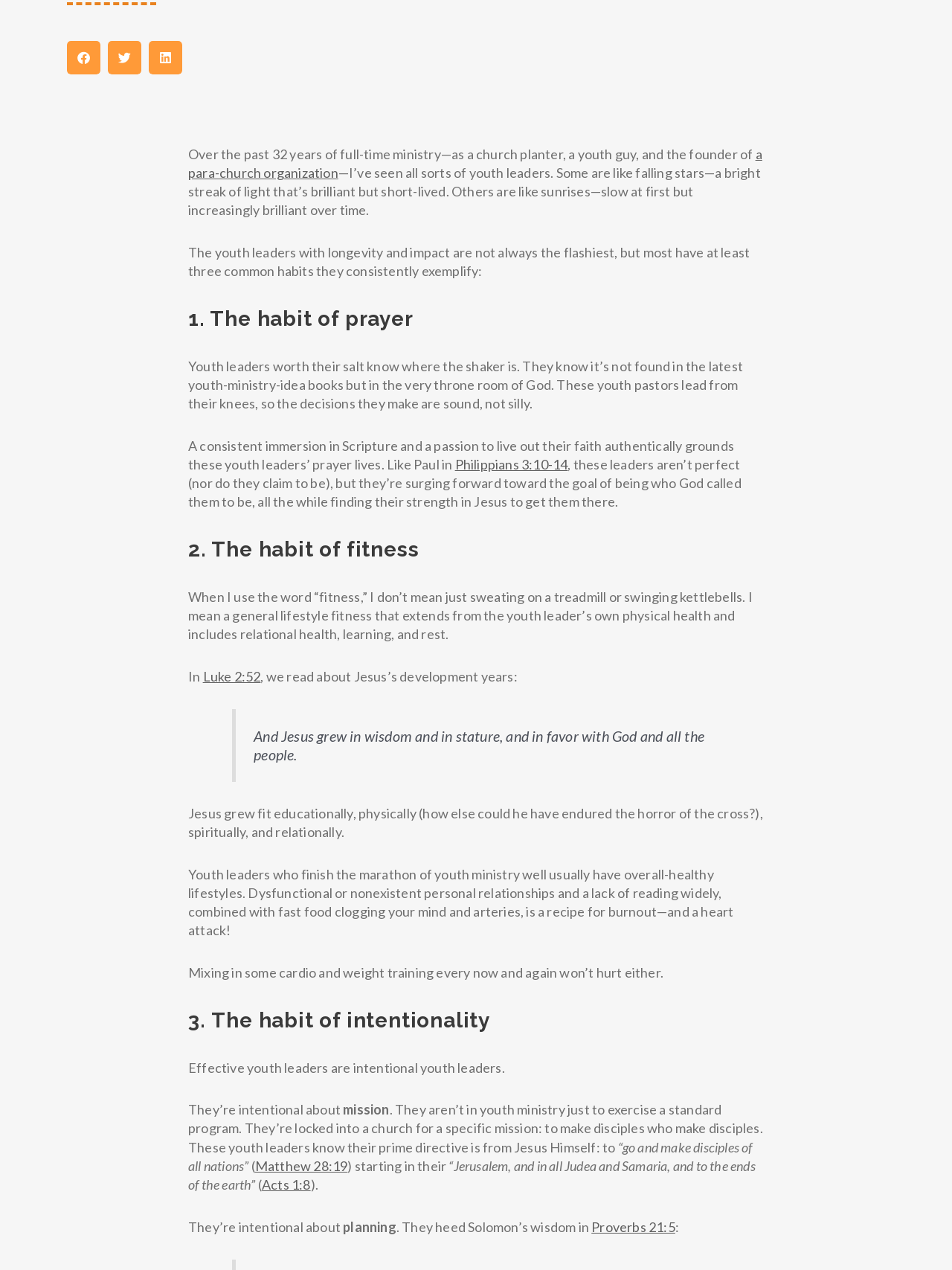Determine the bounding box of the UI element mentioned here: "aria-label="Share on facebook"". The coordinates must be in the format [left, top, right, bottom] with values ranging from 0 to 1.

[0.07, 0.032, 0.105, 0.059]